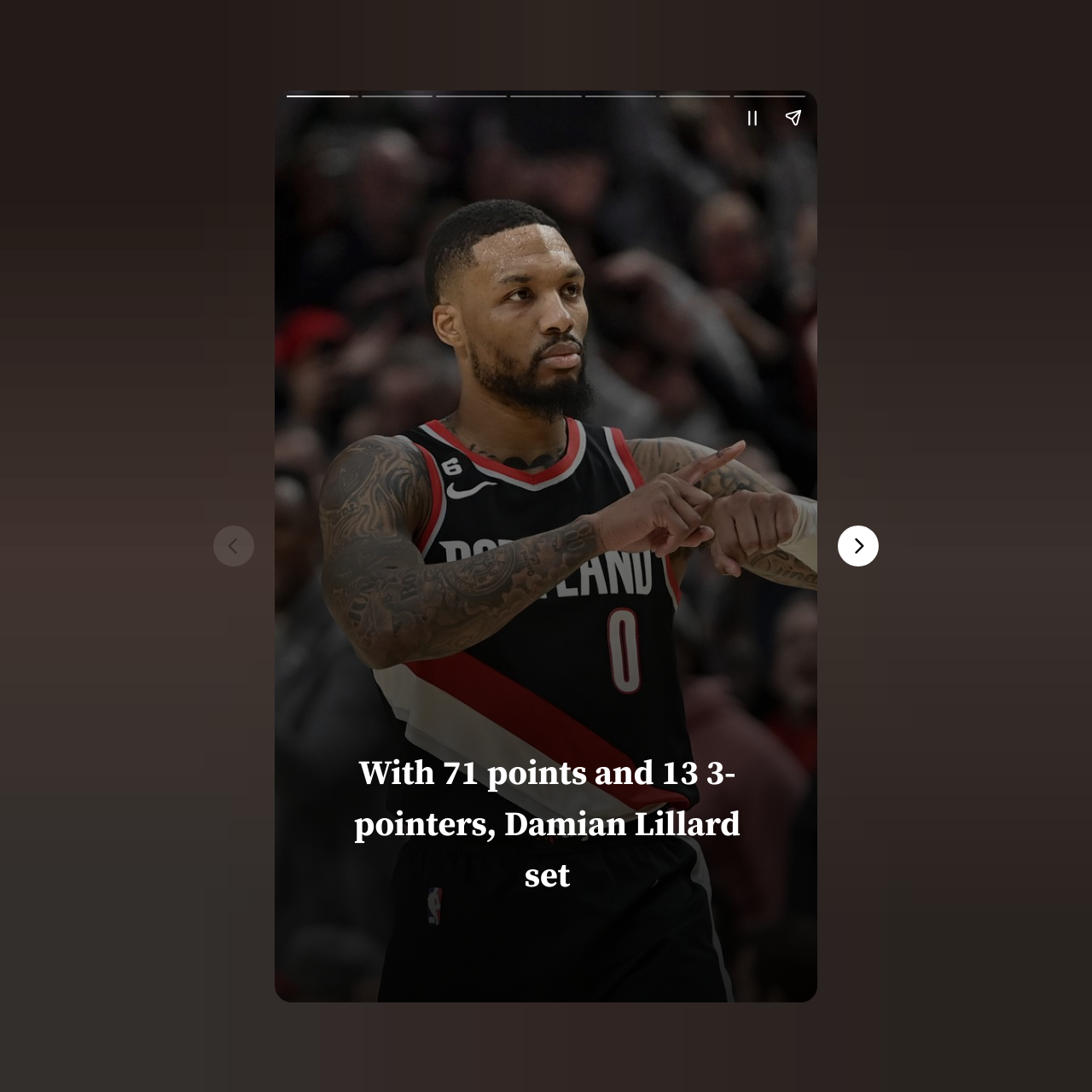What is the number of 3-pointers made by Damian Lillard?
Using the image, provide a detailed and thorough answer to the question.

The answer can be found in the heading element which states 'With 71 points and 13 3-pointers, Damian Lillard set'. This heading is located at the top of the webpage, indicated by its bounding box coordinates [0.31, 0.685, 0.693, 0.825].